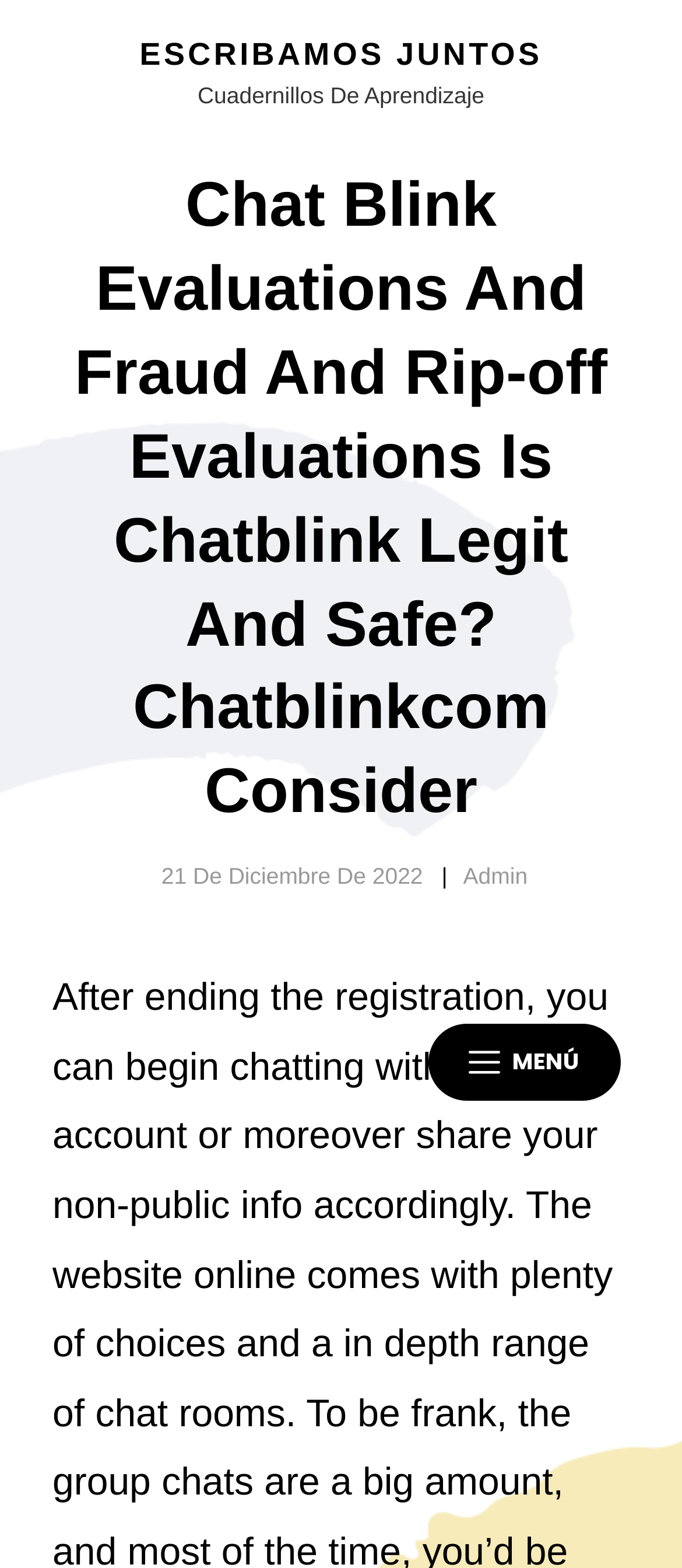Who is the author of the article?
Please give a detailed and thorough answer to the question, covering all relevant points.

The author of the article can be found in the header section, where it says 'Admin' in a link format, next to the date of publication.